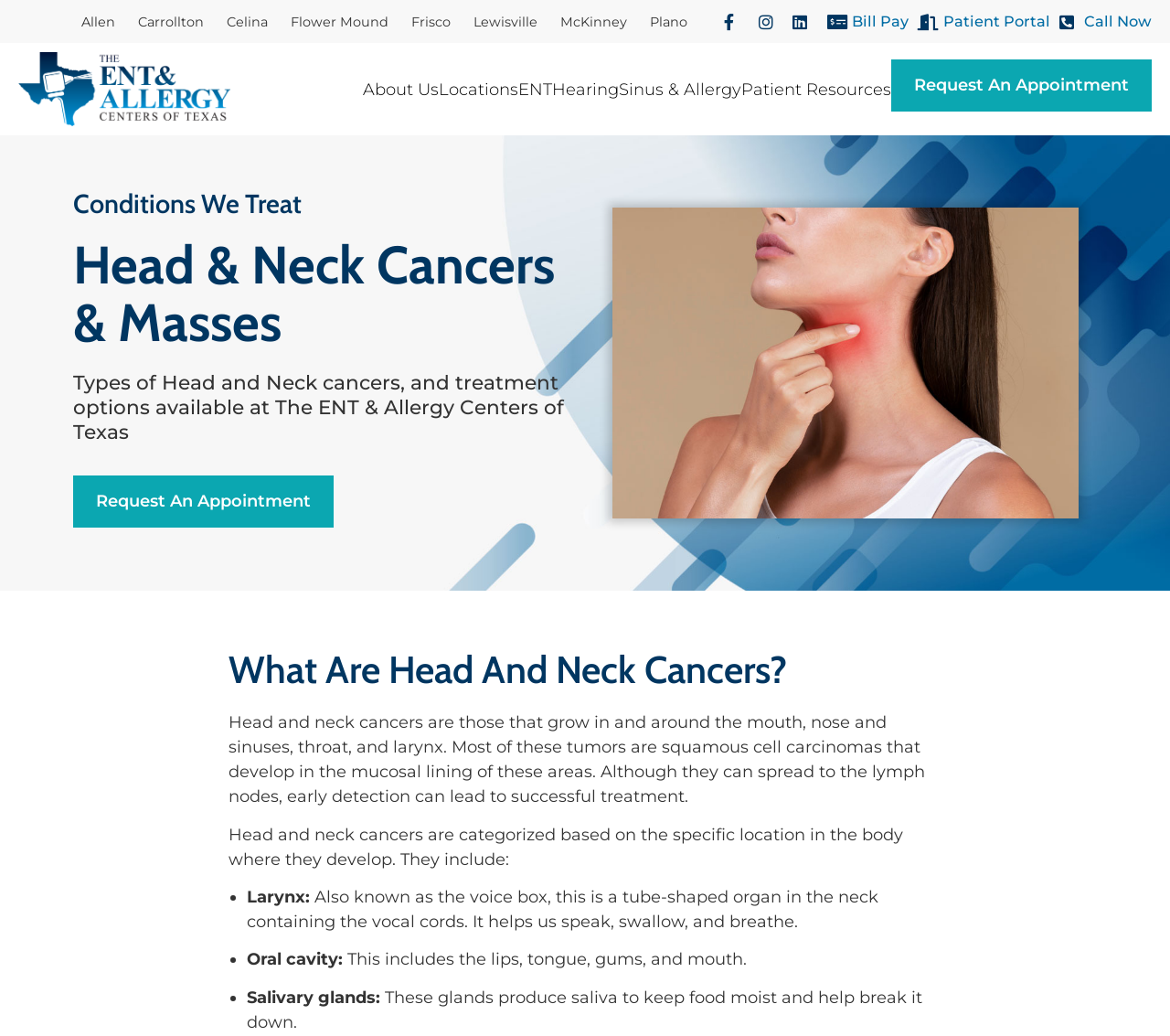Describe in detail what you see on the webpage.

The webpage is about The ENT & Allergy Centers of Texas, specifically focusing on head and neck cancers. At the top, there is a logo of the center, accompanied by a navigation menu with links to "About Us", "Locations", "ENT", "Hearing", "Sinus & Allergy", and "Patient Resources". 

Below the navigation menu, there is a section highlighting the conditions they treat, with a heading "Conditions We Treat" and a subheading "Head & Neck Cancers & Masses". This section provides an overview of the types of head and neck cancers and treatment options available at the center.

To the right of this section, there is an image of a woman rubbing a red inflamed part of her throat, which appears to be related to the conditions being discussed.

Further down the page, there is a section explaining what head and neck cancers are, including a definition and categorization of the different types of cancers based on their location in the body. This section includes a list of specific locations, such as the larynx, oral cavity, and salivary glands, with brief descriptions of each.

Throughout the page, there are several calls-to-action, including links to "Request An Appointment" and "Bill Pay", as well as a "Patient Portal" link. At the bottom of the page, there are additional links to various locations, including Allen, Carrollton, Celina, and more.